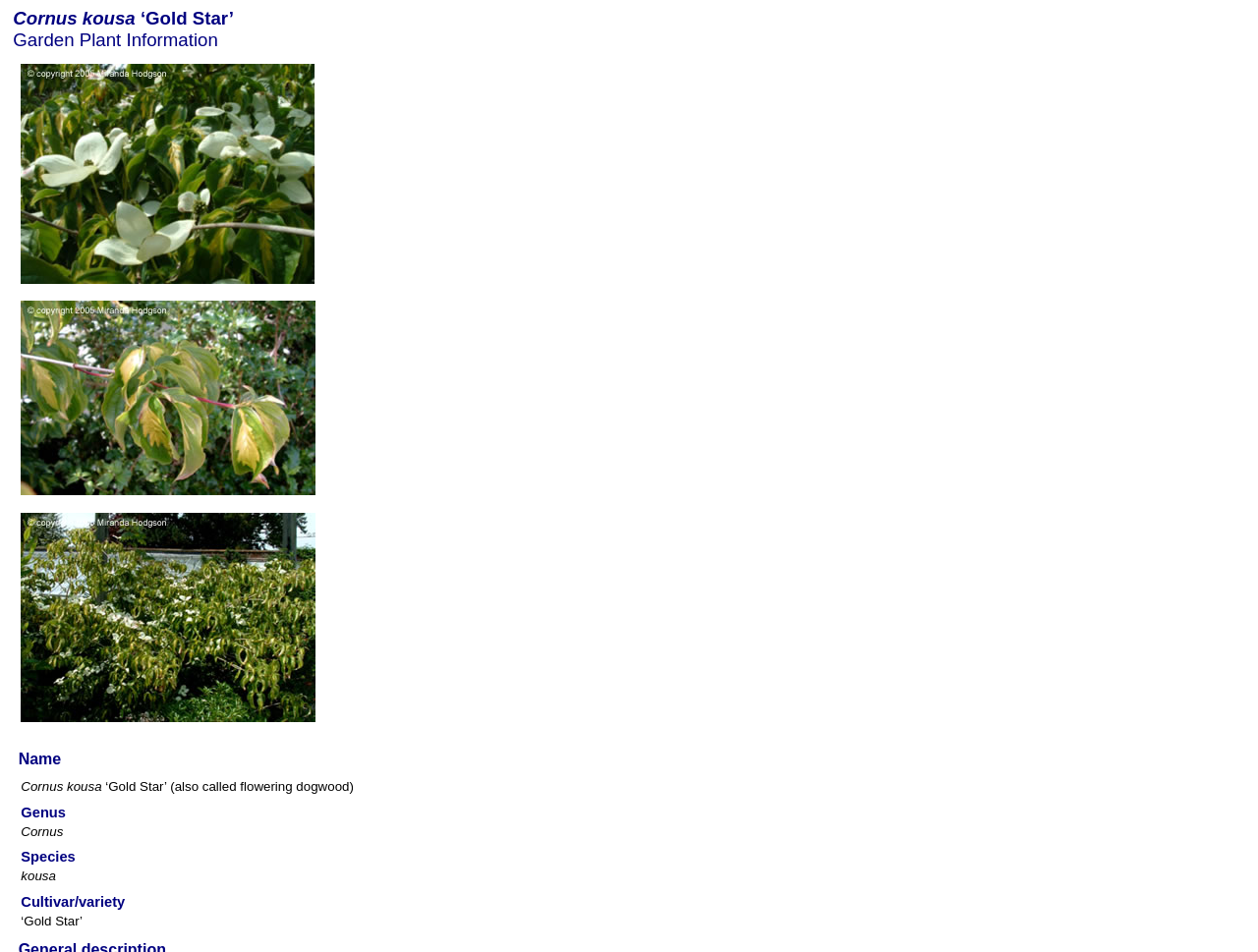Please find the top heading of the webpage and generate its text.

Cornus kousa ‘Gold Star’
Garden Plant Information